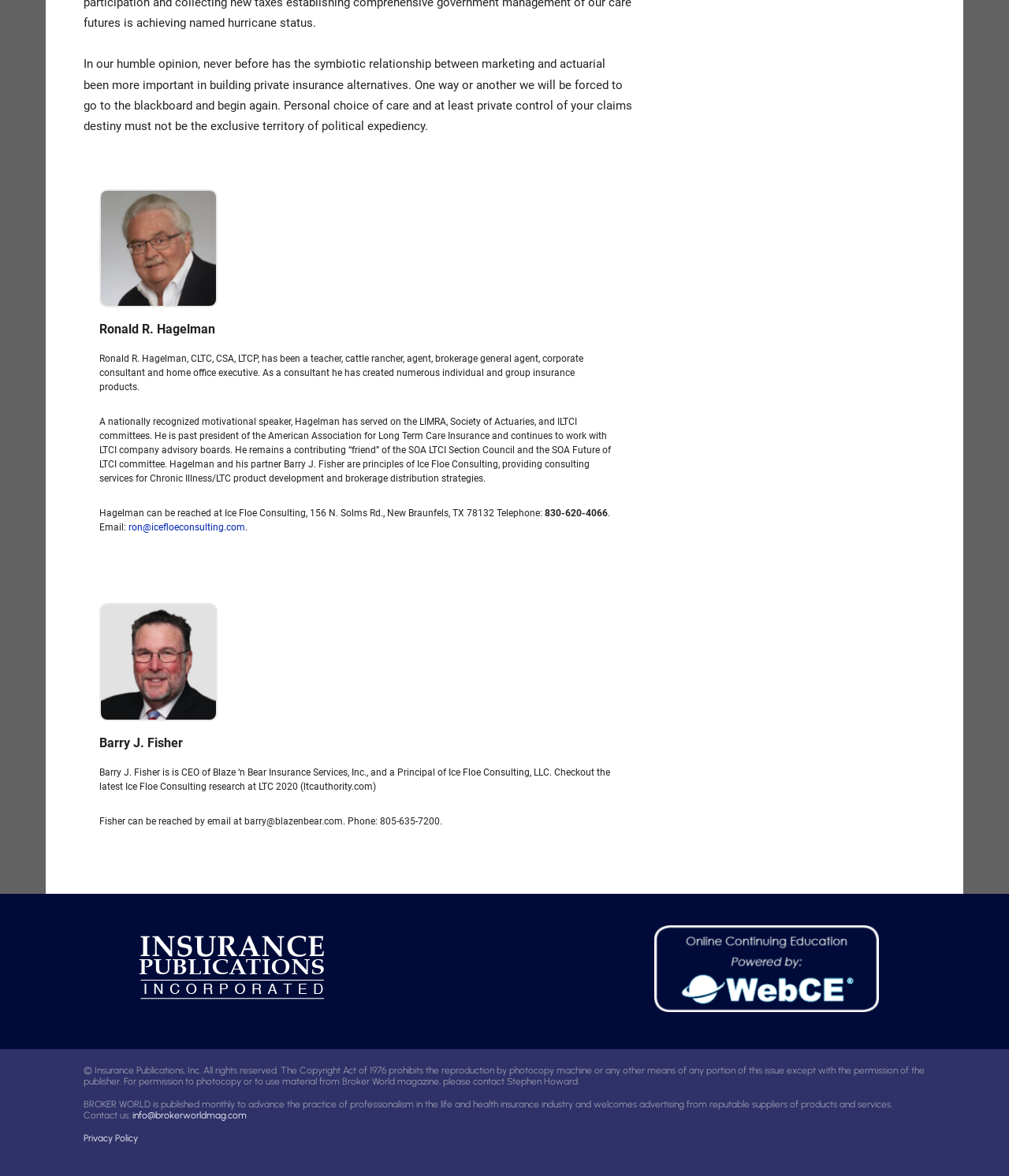Provide a one-word or brief phrase answer to the question:
What is the name of the magazine published by Insurance Publications, Inc.?

Broker World